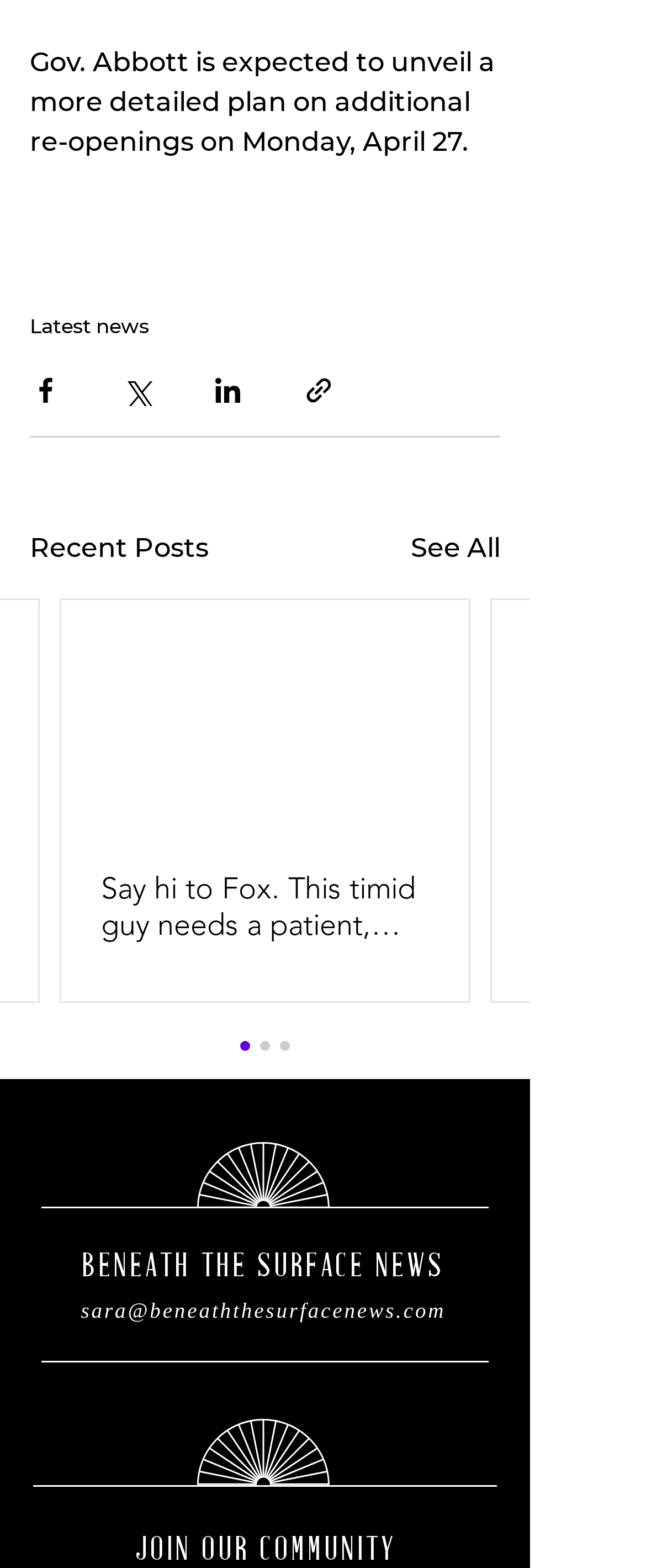Determine the bounding box coordinates in the format (top-left x, top-left y, bottom-right x, bottom-right y). Ensure all values are floating point numbers between 0 and 1. Identify the bounding box of the UI element described by: Latest news

[0.046, 0.2, 0.231, 0.216]